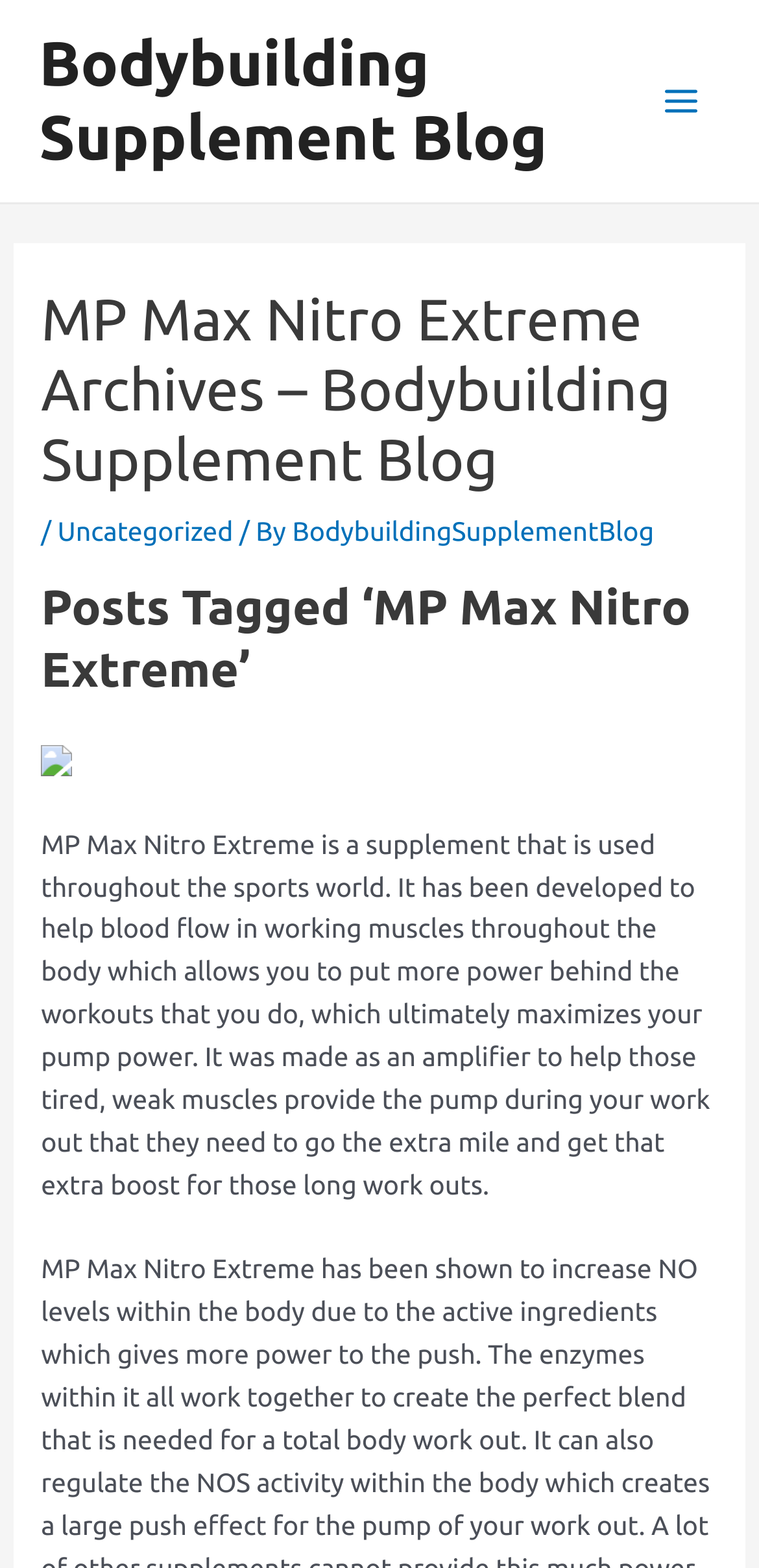Construct a comprehensive description capturing every detail on the webpage.

The webpage is about MP Max Nitro Extreme, a supplement used in the sports world to improve blood flow in working muscles. At the top left of the page, there is a link to "Bodybuilding Supplement Blog". Next to it, on the right, is a button labeled "Main Menu" with an image icon. 

Below the top section, there is a header area with a heading that reads "MP Max Nitro Extreme Archives – Bodybuilding Supplement Blog". This heading is followed by a breadcrumb trail consisting of a slash, a link to "Uncategorized", the text "By", and a link to "BodybuildingSupplementBlog". 

Further down, there is another heading that says "Posts Tagged ‘MP Max Nitro Extreme’". Below this heading, there is a small image on the left, and a block of text that describes the supplement, explaining its purpose and benefits. The text takes up most of the page's width and is positioned near the top half of the page.